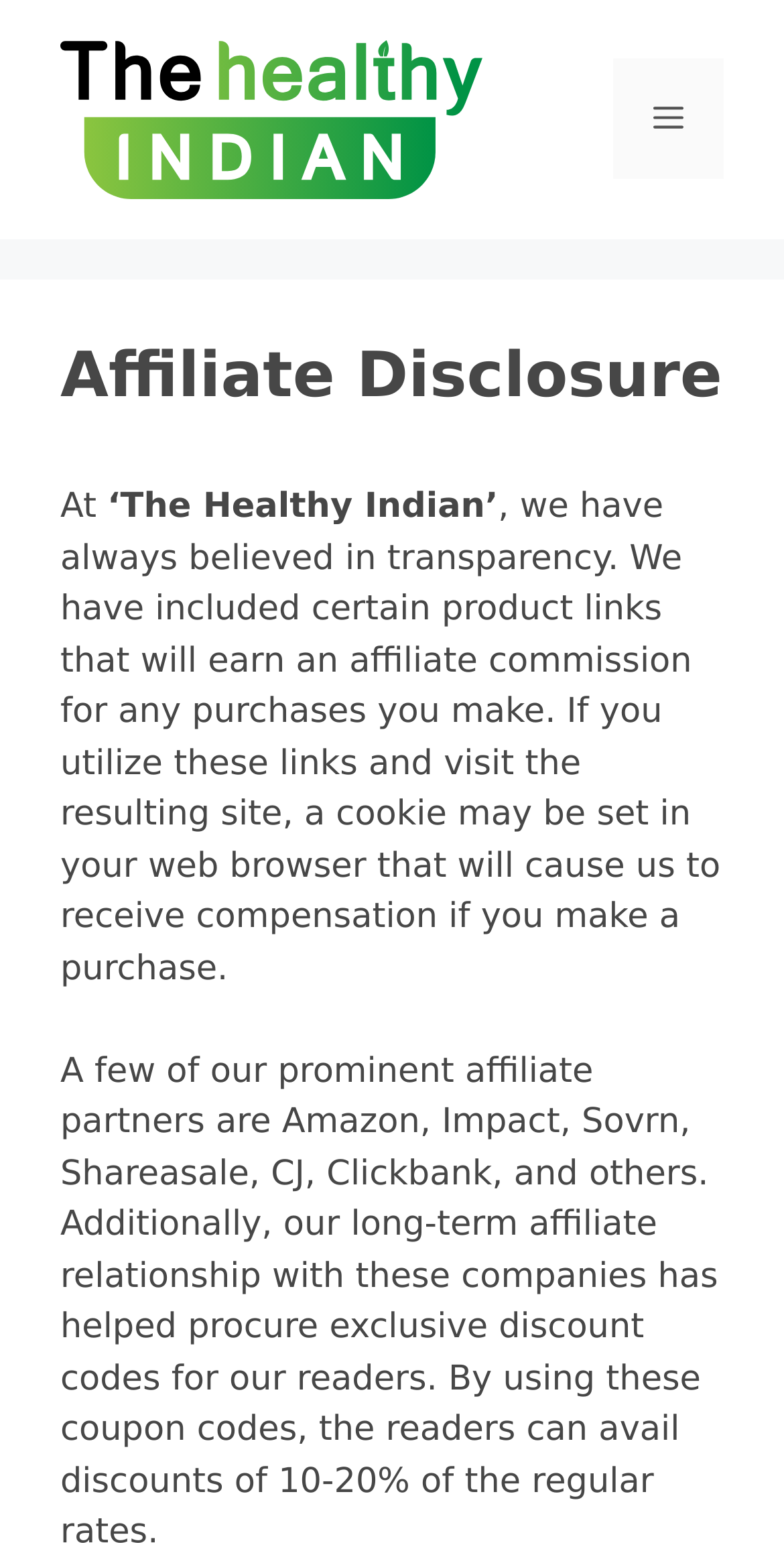Based on the element description Menu, identify the bounding box coordinates for the UI element. The coordinates should be in the format (top-left x, top-left y, bottom-right x, bottom-right y) and within the 0 to 1 range.

[0.782, 0.038, 0.923, 0.117]